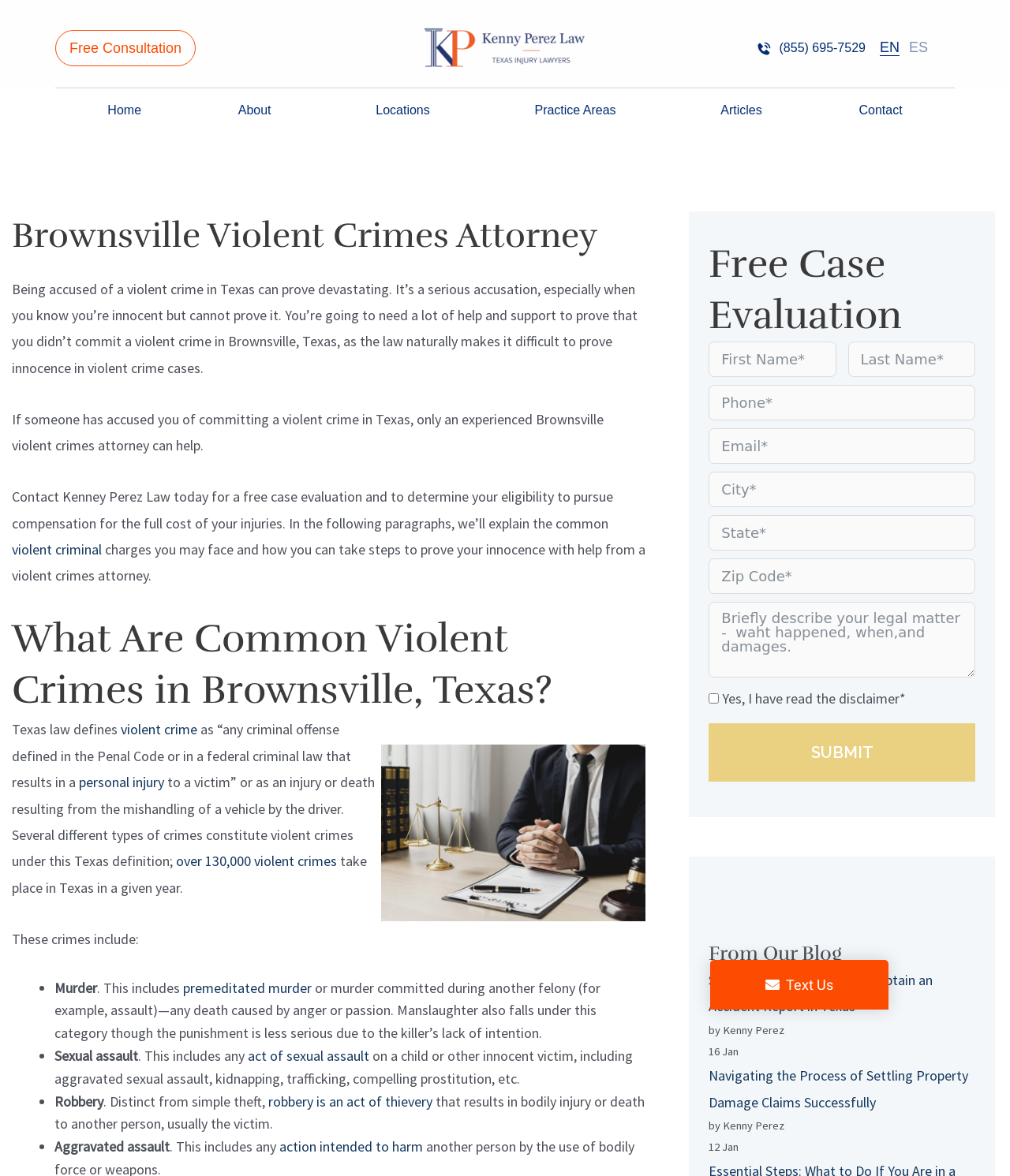Predict the bounding box coordinates of the area that should be clicked to accomplish the following instruction: "Click the 'Free Consultation' link". The bounding box coordinates should consist of four float numbers between 0 and 1, i.e., [left, top, right, bottom].

[0.055, 0.026, 0.193, 0.055]